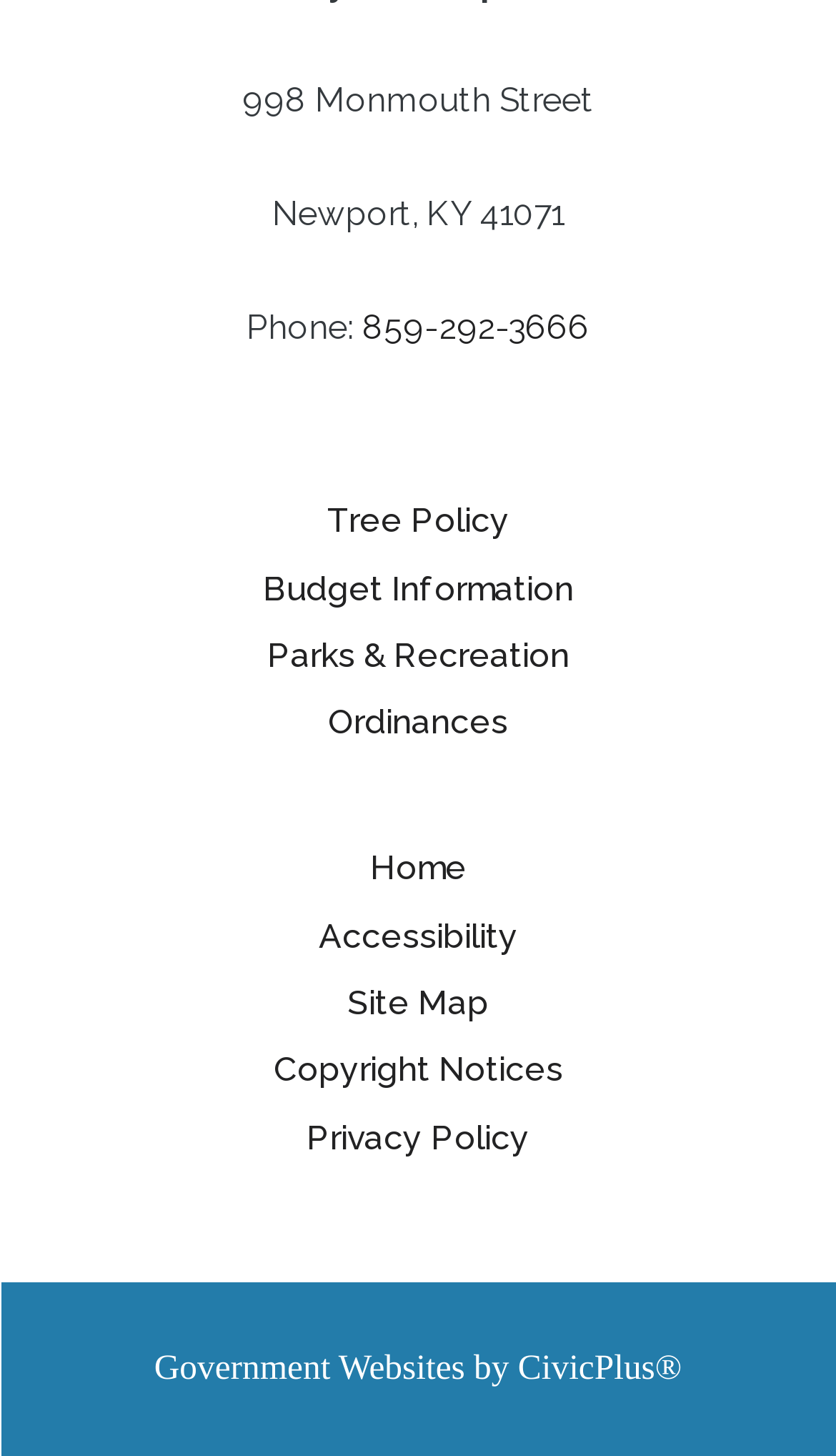What is the category of the 'Tree Policy' link?
Analyze the screenshot and provide a detailed answer to the question.

I found the category by looking at the region element that contains the 'Tree Policy' link, which is labeled as 'Quick Links'.